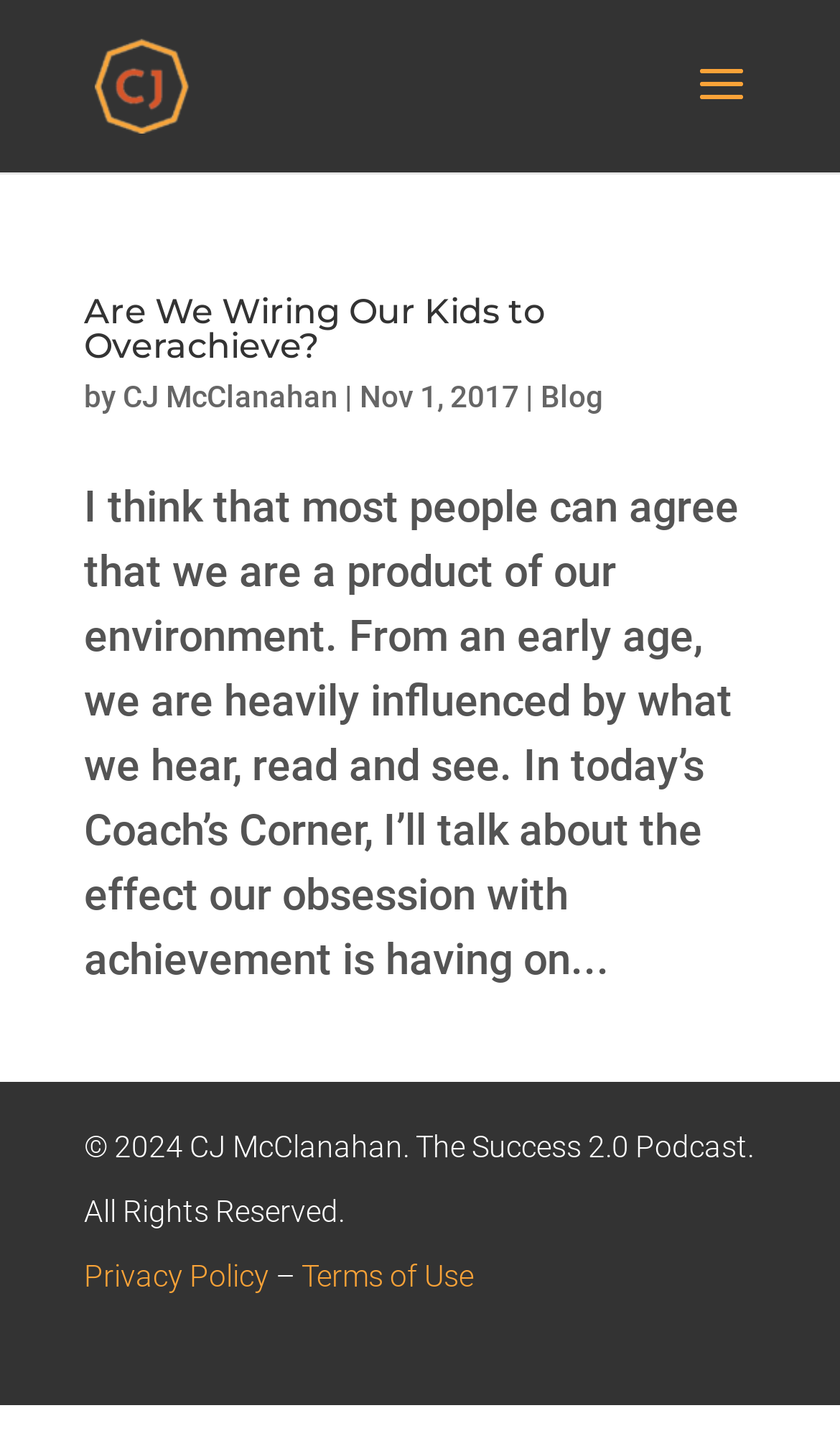With reference to the image, please provide a detailed answer to the following question: What is the date of the article?

The date of the article can be found by looking at the text 'Nov 1, 2017' which is located below the article title and above the article content.